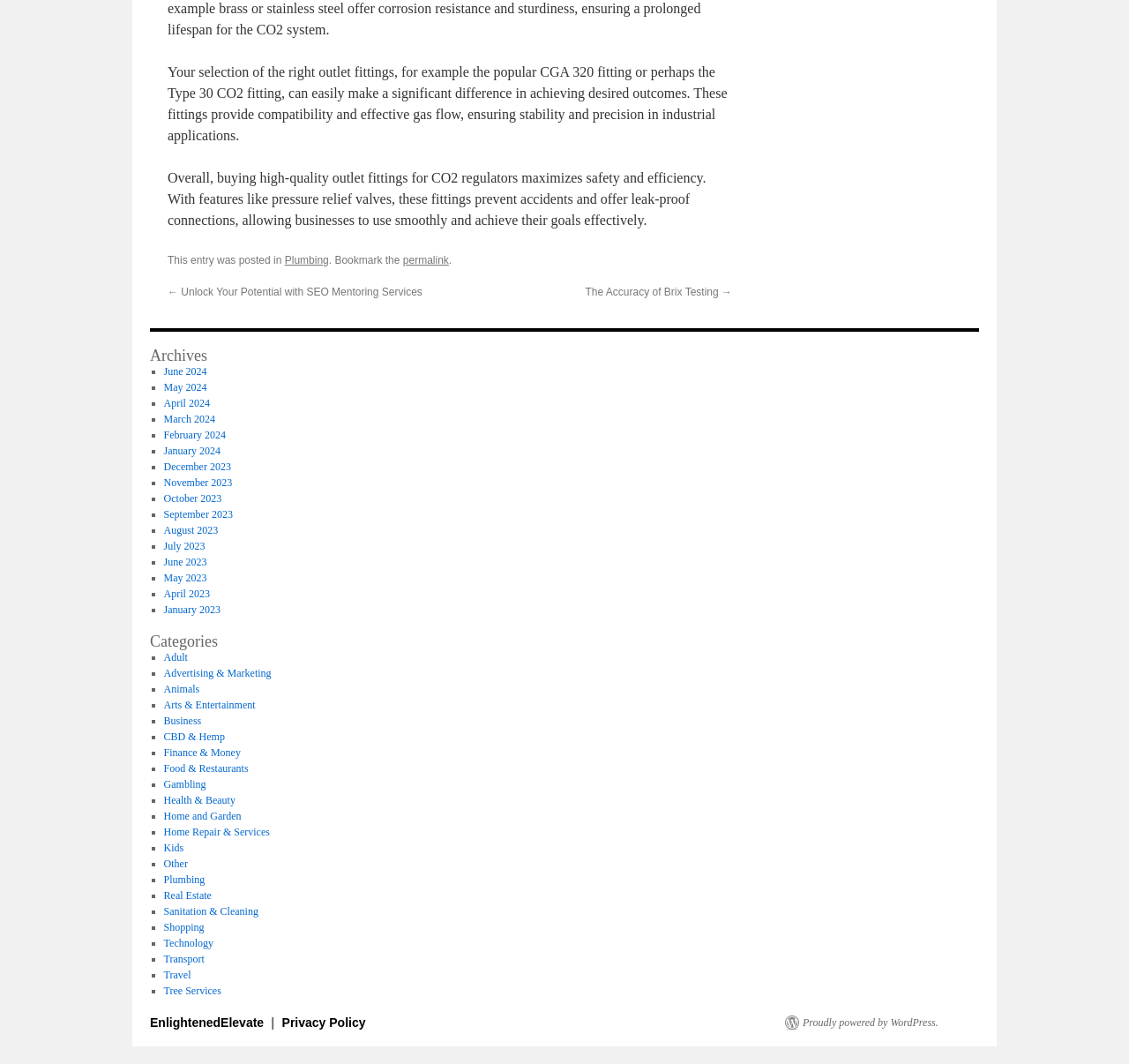Could you specify the bounding box coordinates for the clickable section to complete the following instruction: "View the archives for June 2024"?

[0.145, 0.344, 0.183, 0.355]